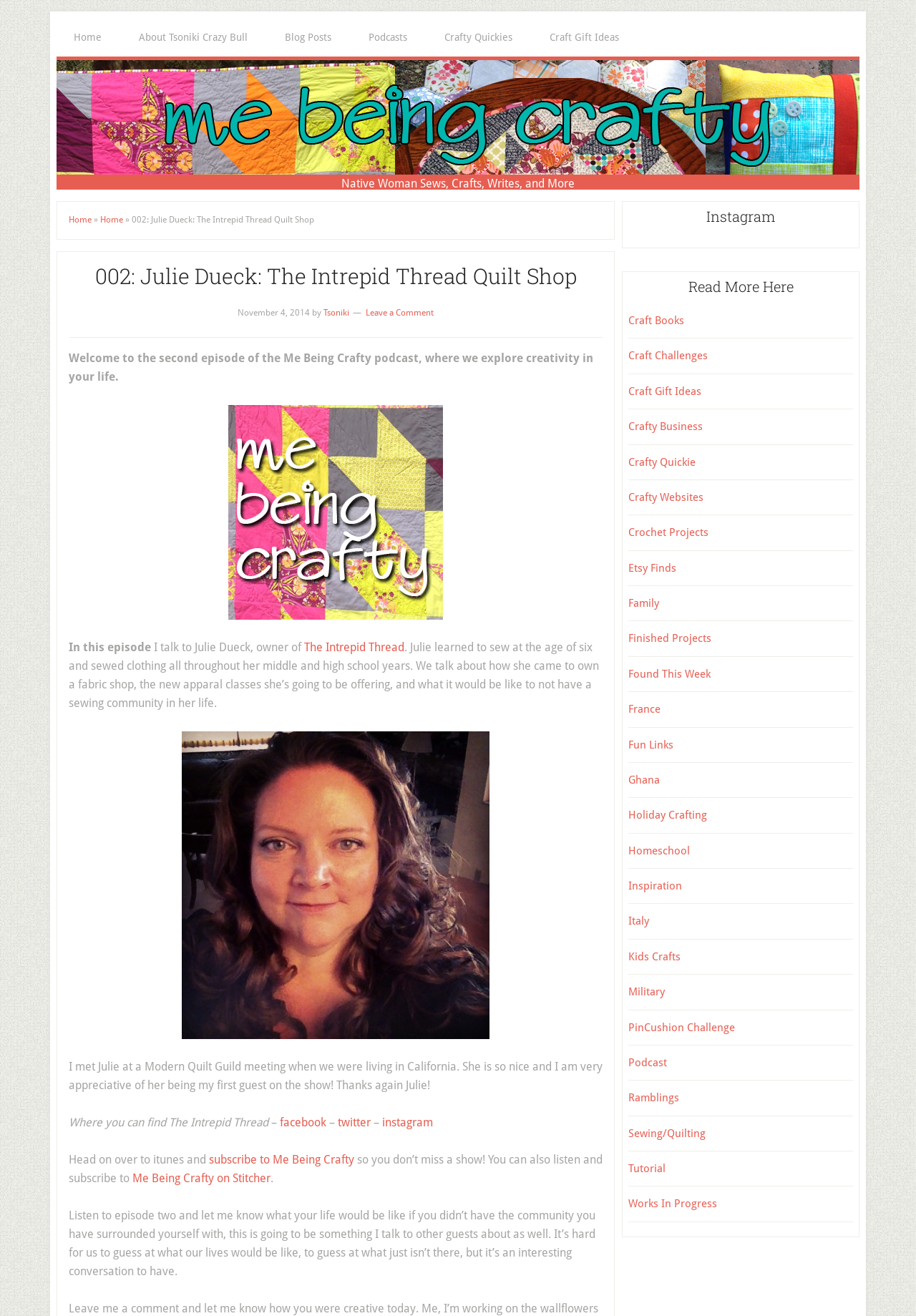Determine the bounding box coordinates of the region I should click to achieve the following instruction: "Click on the 'Home' link". Ensure the bounding box coordinates are four float numbers between 0 and 1, i.e., [left, top, right, bottom].

[0.062, 0.014, 0.13, 0.043]